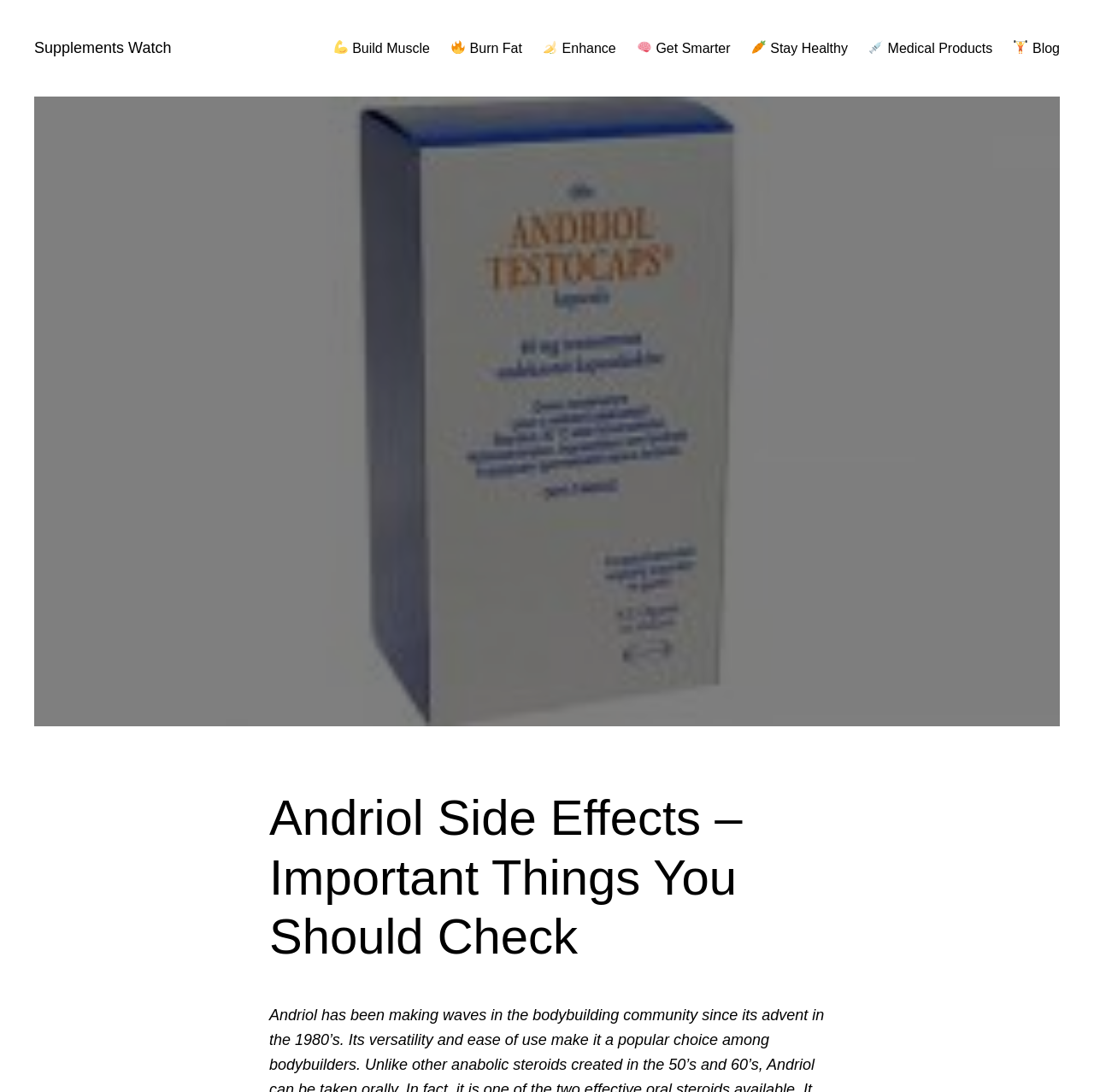Respond with a single word or phrase to the following question: What is the purpose of the links with icons?

Navigate to related topics